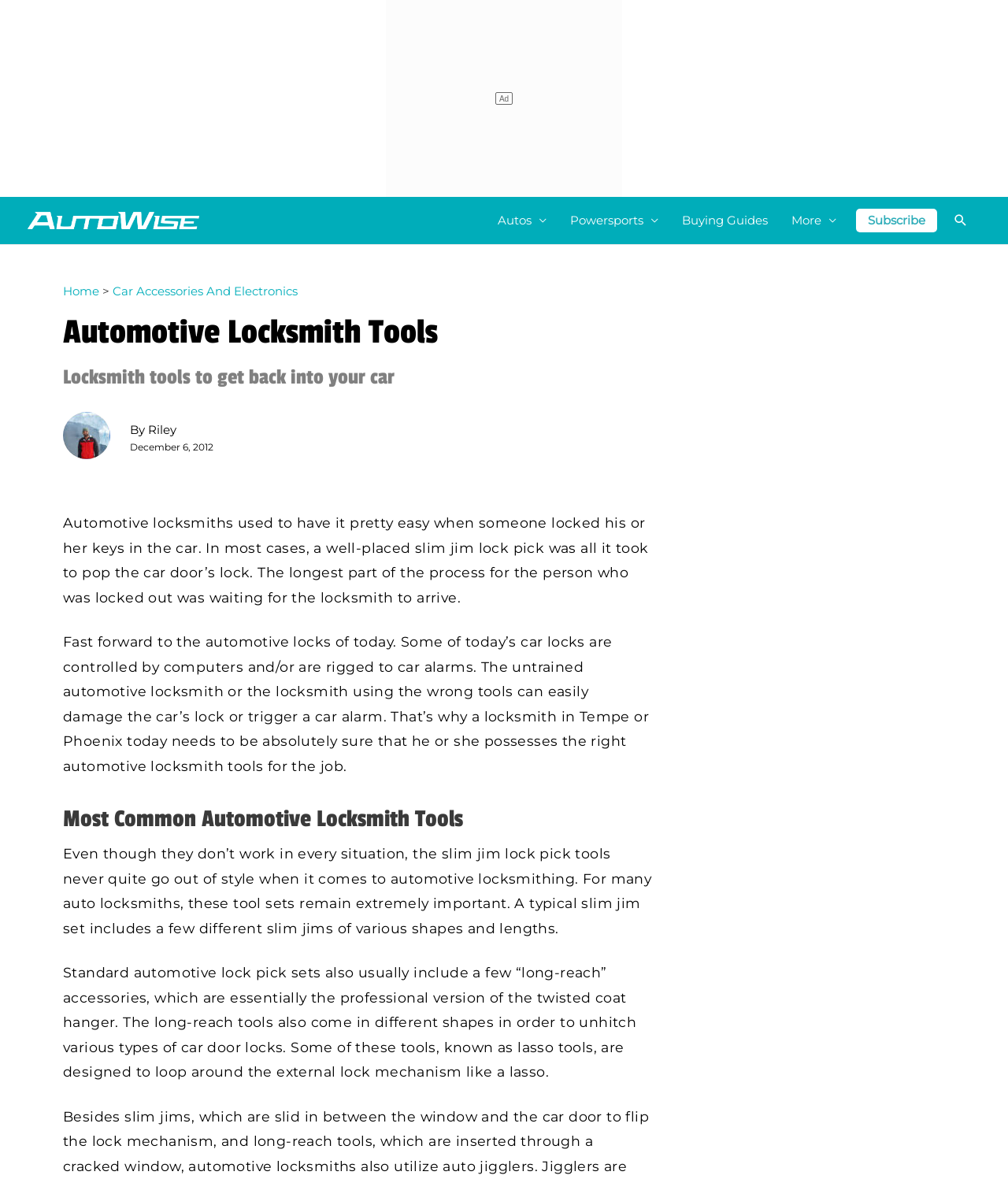Determine the bounding box coordinates of the target area to click to execute the following instruction: "Search for something."

[0.945, 0.181, 0.961, 0.194]